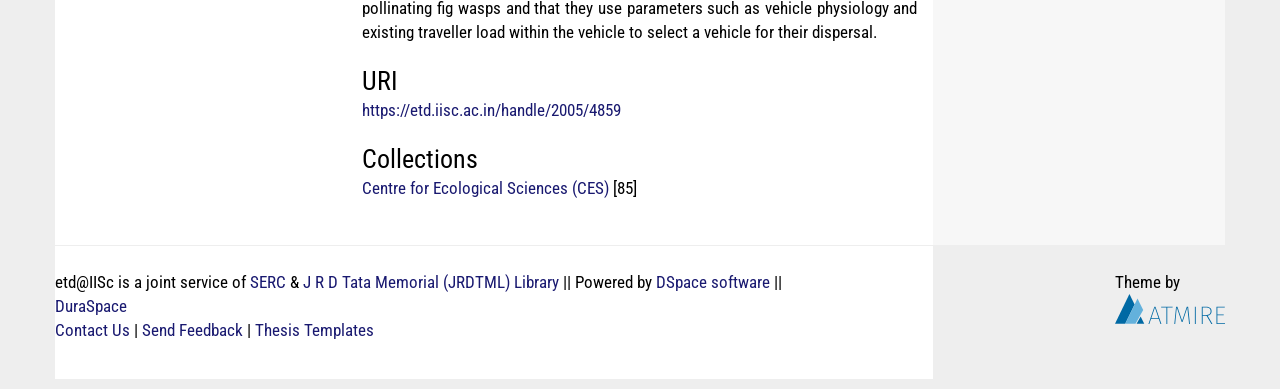Please determine the bounding box coordinates for the element that should be clicked to follow these instructions: "Visit the thesis templates page".

[0.199, 0.824, 0.292, 0.875]